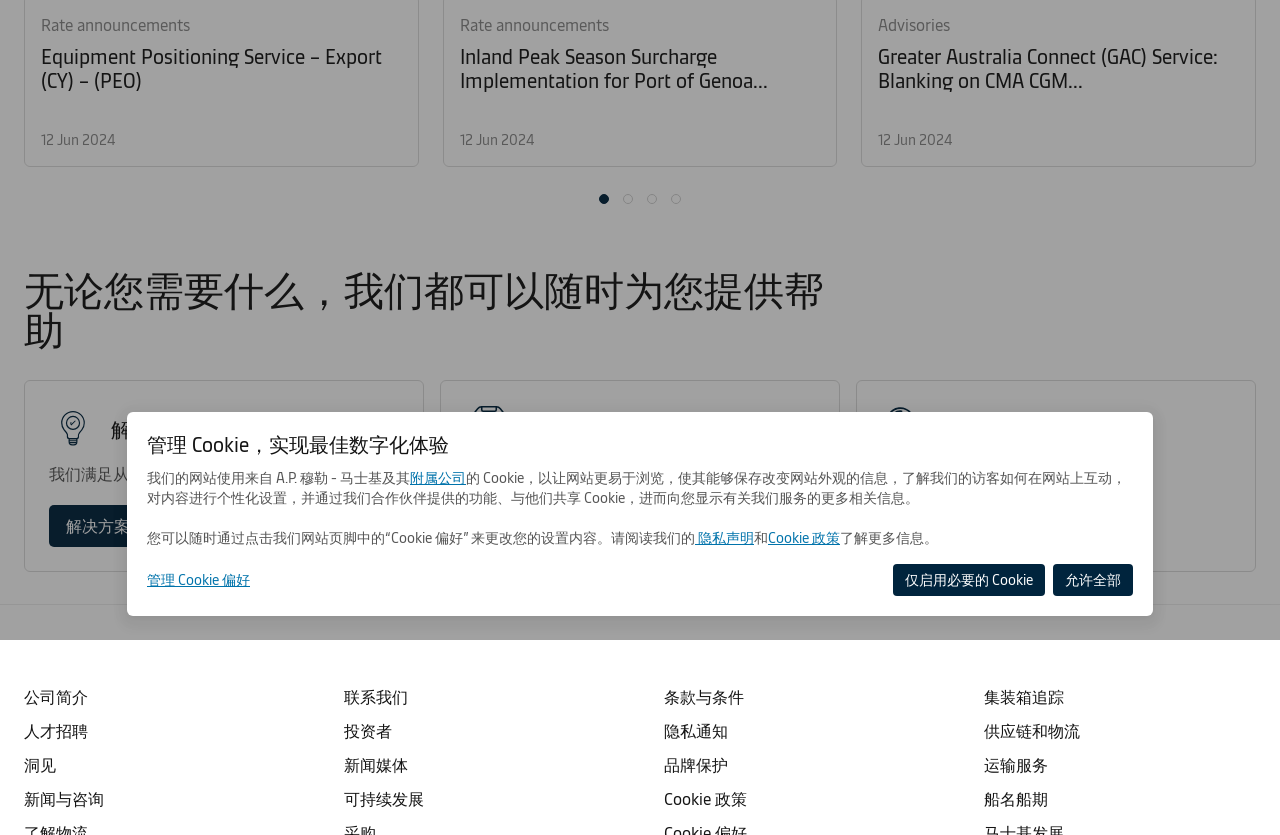Using the description: "隐私通知", identify the bounding box of the corresponding UI element in the screenshot.

[0.519, 0.861, 0.731, 0.887]